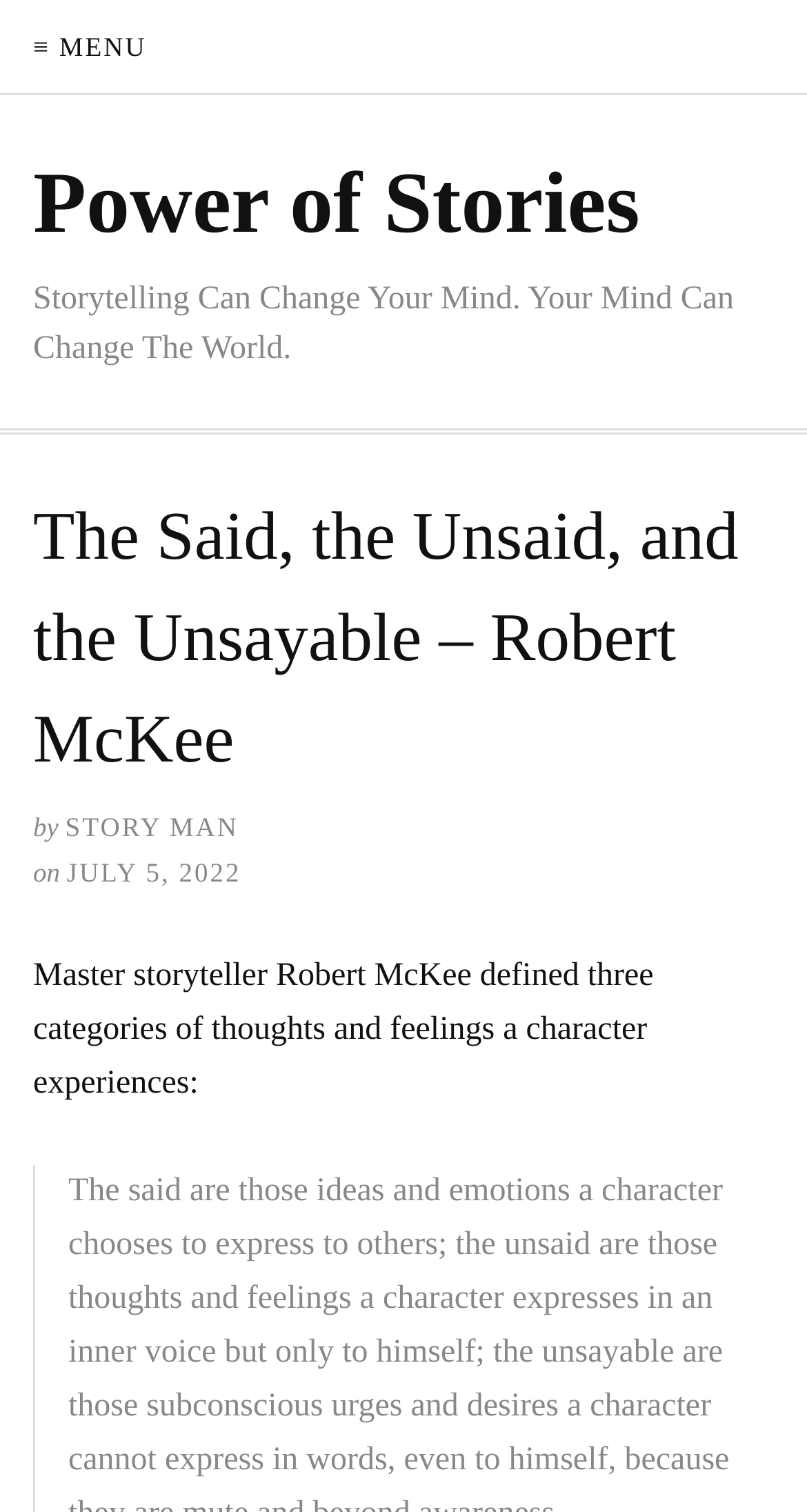Who is the author of the article?
Answer with a single word or short phrase according to what you see in the image.

STORY MAN